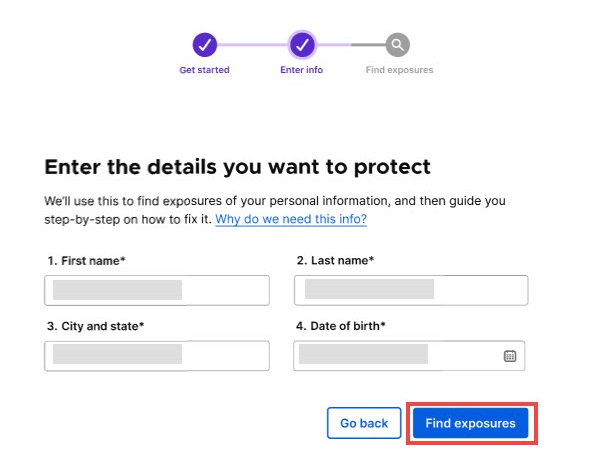What is the function of the 'Go back' option?
Answer with a single word or phrase, using the screenshot for reference.

Return to previous step